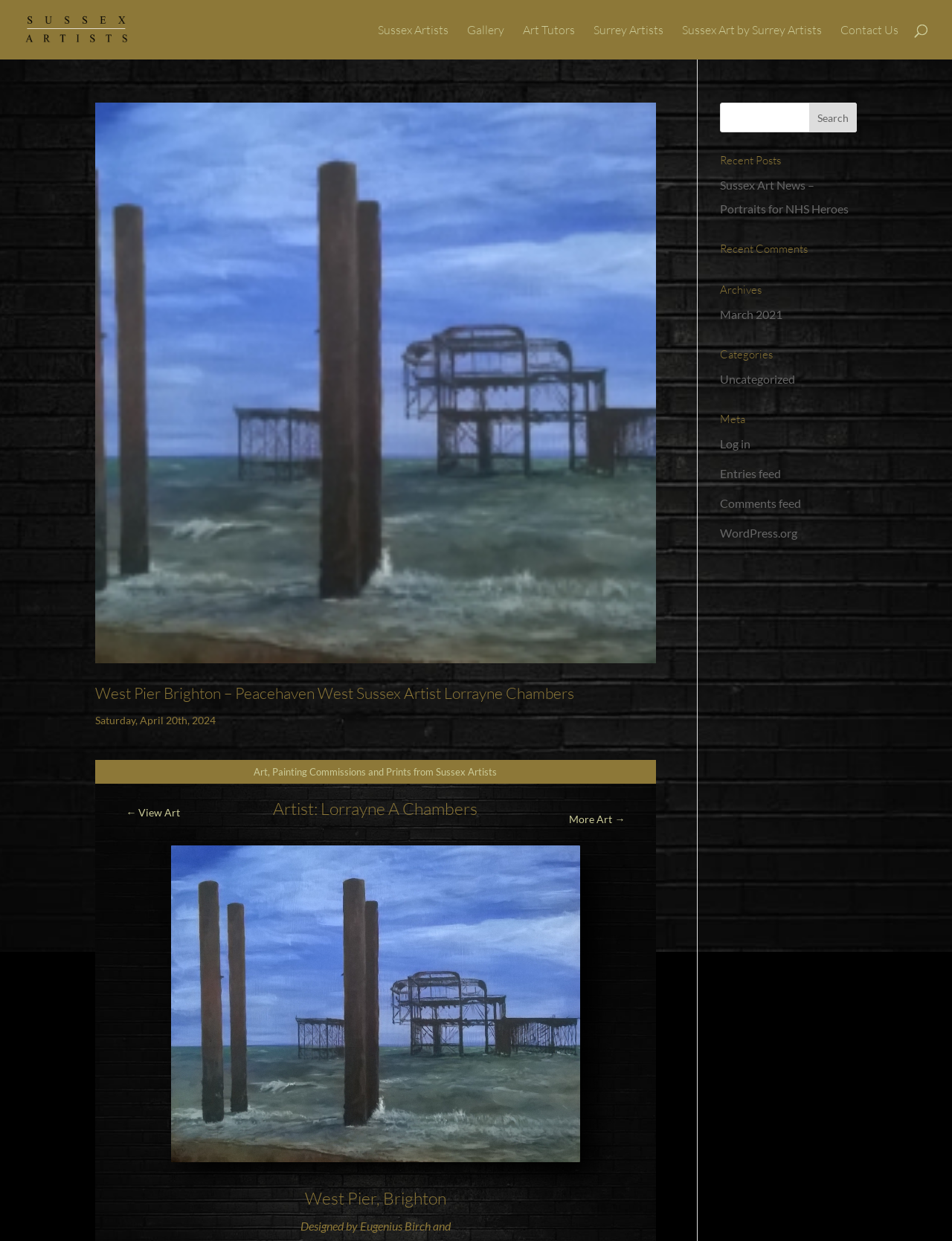Please give a succinct answer to the question in one word or phrase:
What is the title of the recent post?

Sussex Art News – Portraits for NHS Heroes